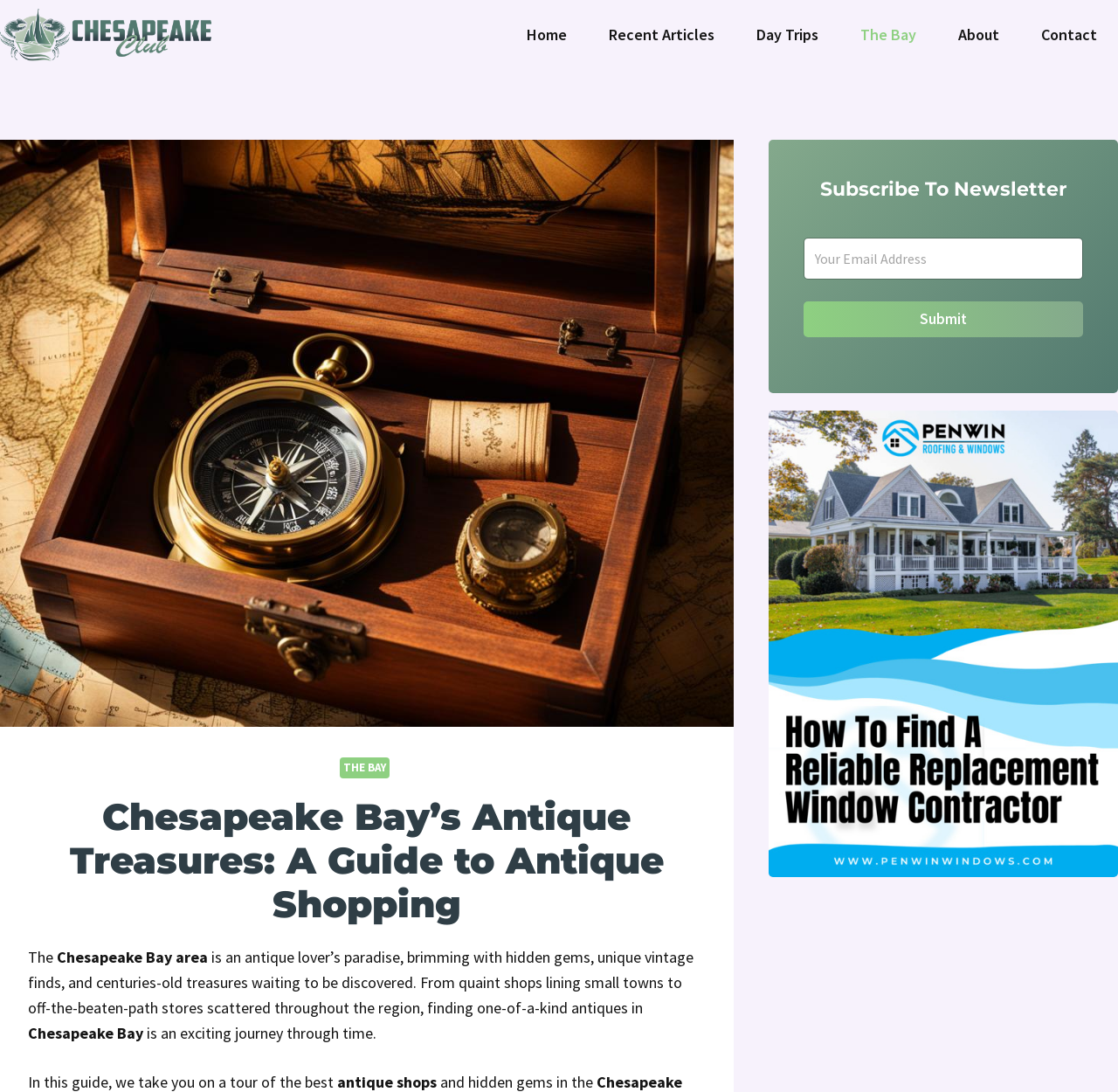Specify the bounding box coordinates of the element's area that should be clicked to execute the given instruction: "Subscribe to the newsletter". The coordinates should be four float numbers between 0 and 1, i.e., [left, top, right, bottom].

[0.719, 0.218, 0.969, 0.256]